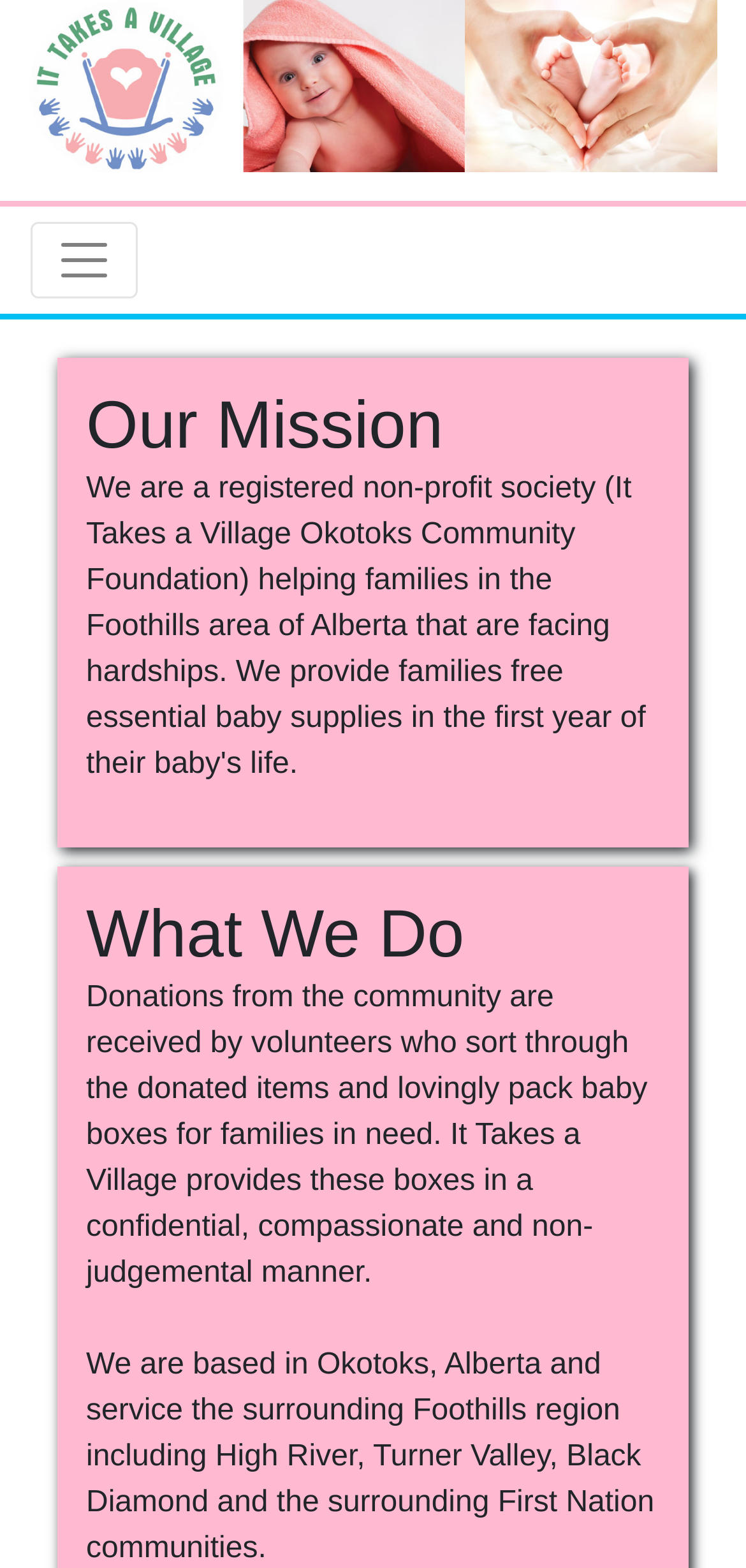Extract the bounding box coordinates for the UI element described as: "Toggle navigation".

[0.041, 0.142, 0.185, 0.19]